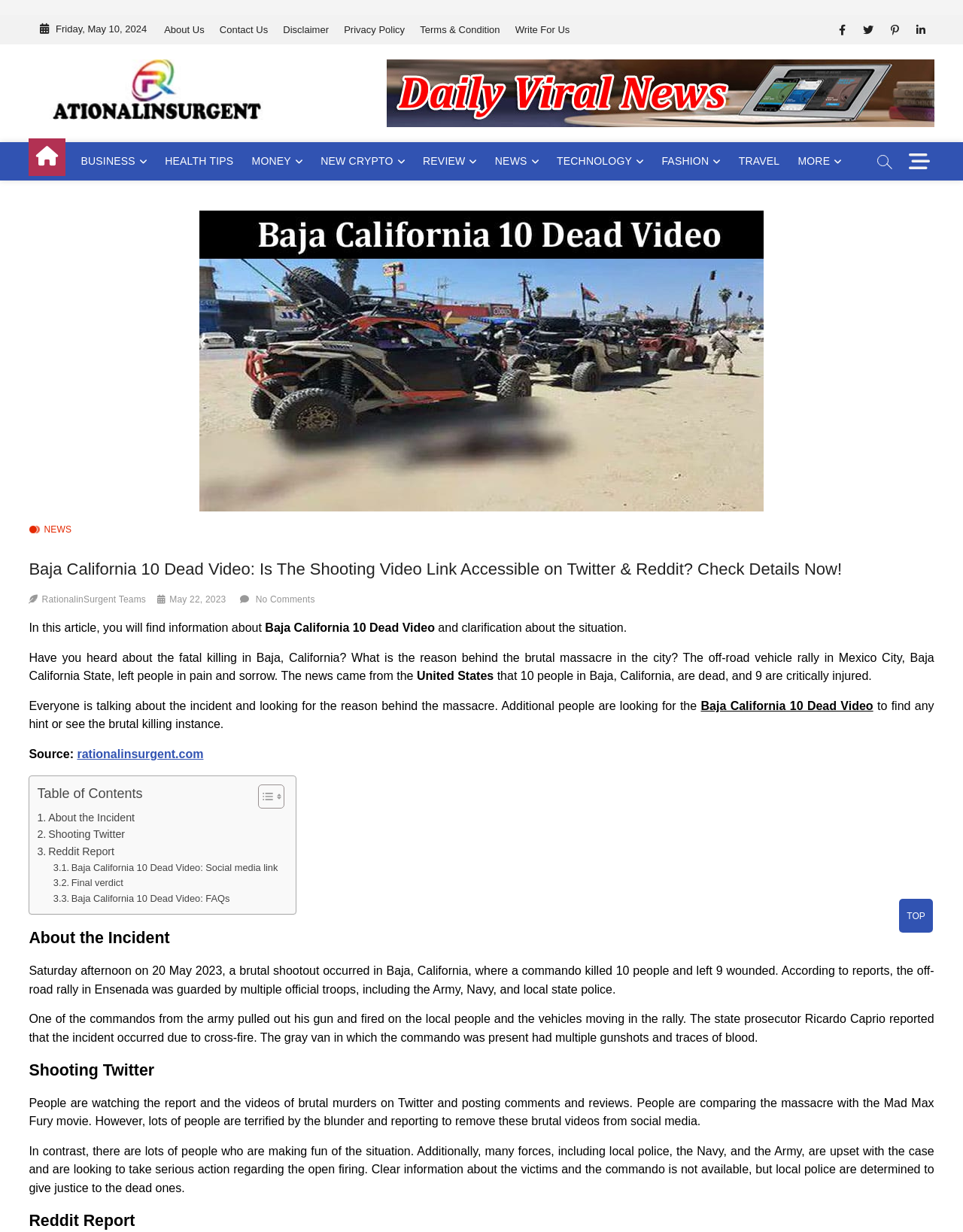Illustrate the webpage thoroughly, mentioning all important details.

This webpage is about the Baja California 10 Dead Video incident, providing information and clarification about the situation. At the top, there is a navigation menu with links to various sections, including "About Us", "Contact Us", and "Disclaimer". Below this, there are social media links to Facebook, Twitter, Pinterest, and LinkedIn.

On the left side, there is a logo of "RATIONALINSURGENT" with a heading "Global Trendy News & Online Reviews – Rationalinsurgent". Below this, there is a responsive ads banner.

The main content of the webpage is divided into sections. The first section has a heading "Baja California 10 Dead Video: Is The Shooting Video Link Accessible on Twitter & Reddit? Check Details Now!" followed by a brief introduction to the incident. The article then provides more details about the incident, including the reason behind the brutal massacre and the number of people killed and injured.

The webpage also has a table of contents on the left side, which allows users to navigate to different sections of the article, including "About the Incident", "Shooting Twitter", "Reddit Report", and "Baja California 10 Dead Video: Social media link".

Throughout the article, there are several paragraphs of text providing more information about the incident, including quotes from the state prosecutor and reactions from people on social media. The article also includes headings to separate different sections, such as "About the Incident" and "Shooting Twitter".

At the bottom of the webpage, there is a button "TOP" that allows users to scroll back to the top of the page.